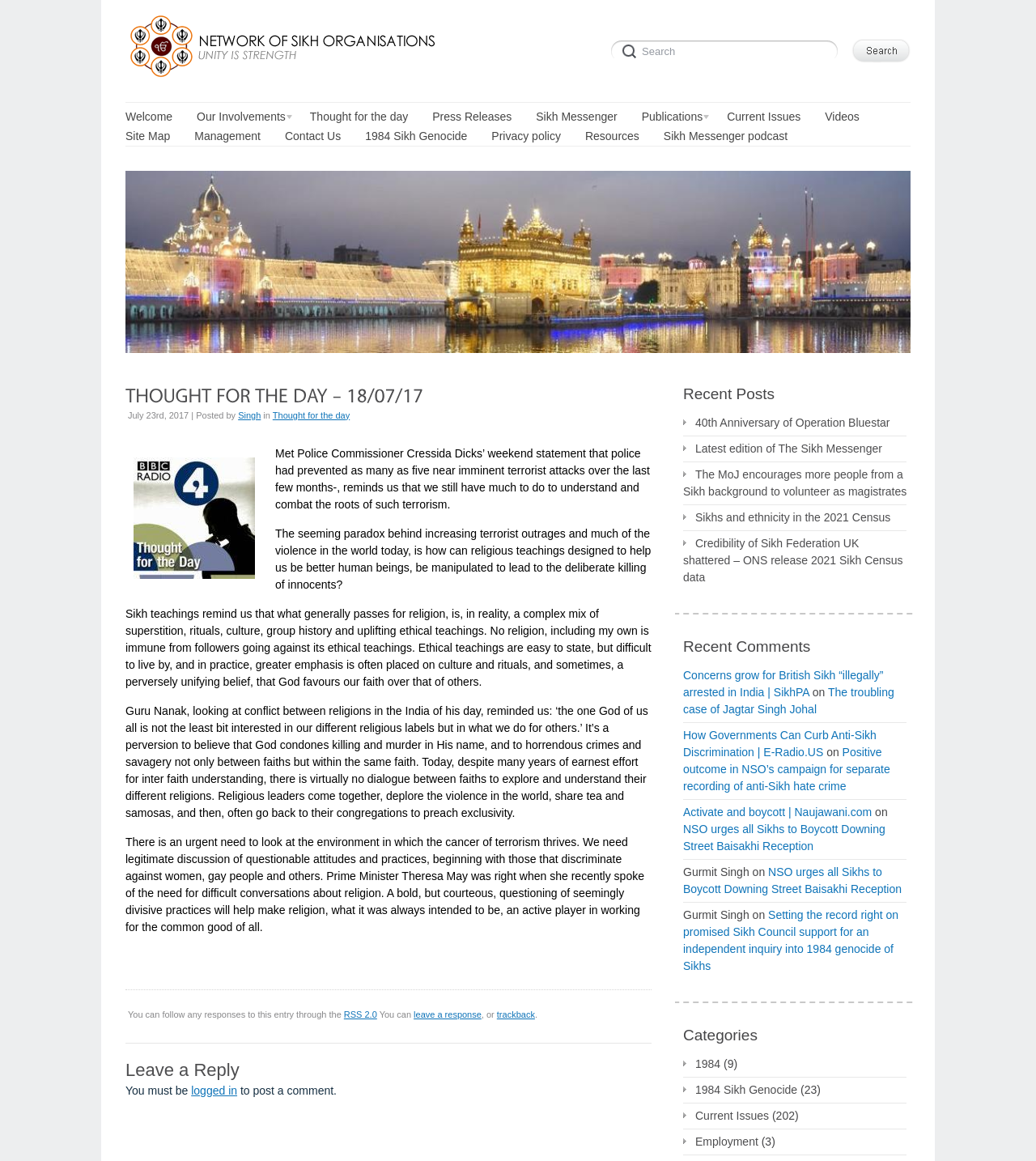What is the topic of the thought for the day?
Provide an in-depth and detailed answer to the question.

The topic of the thought for the day can be inferred from the text content of the webpage, which discusses the prevention of terrorist attacks and the roots of terrorism.